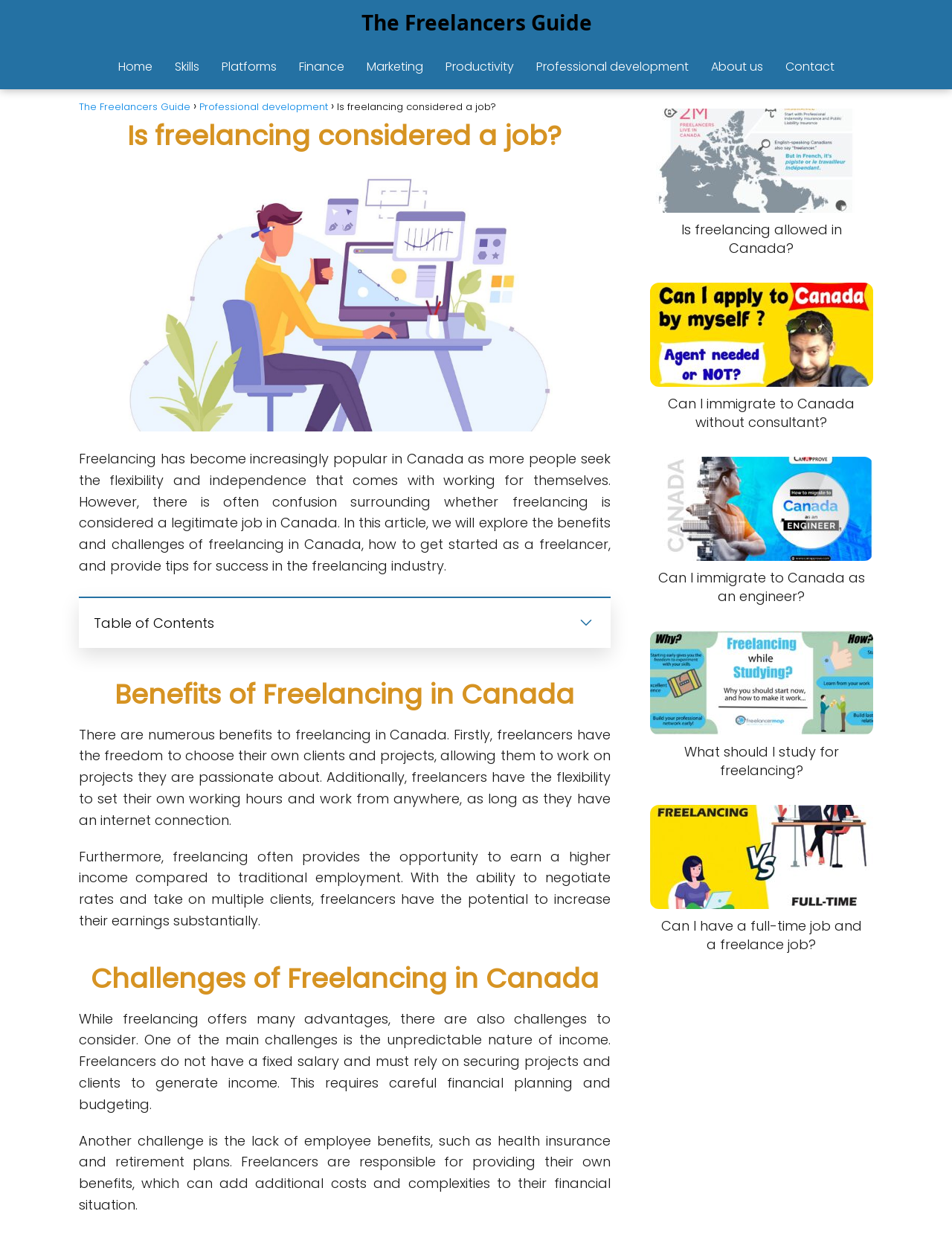What is a challenge of freelancing in Canada?
Please answer the question with a detailed and comprehensive explanation.

The article highlights that one of the challenges of freelancing in Canada is the unpredictable nature of income, as freelancers do not have a fixed salary and must rely on securing projects and clients to generate income. This is mentioned in the section 'Challenges of Freelancing in Canada'.